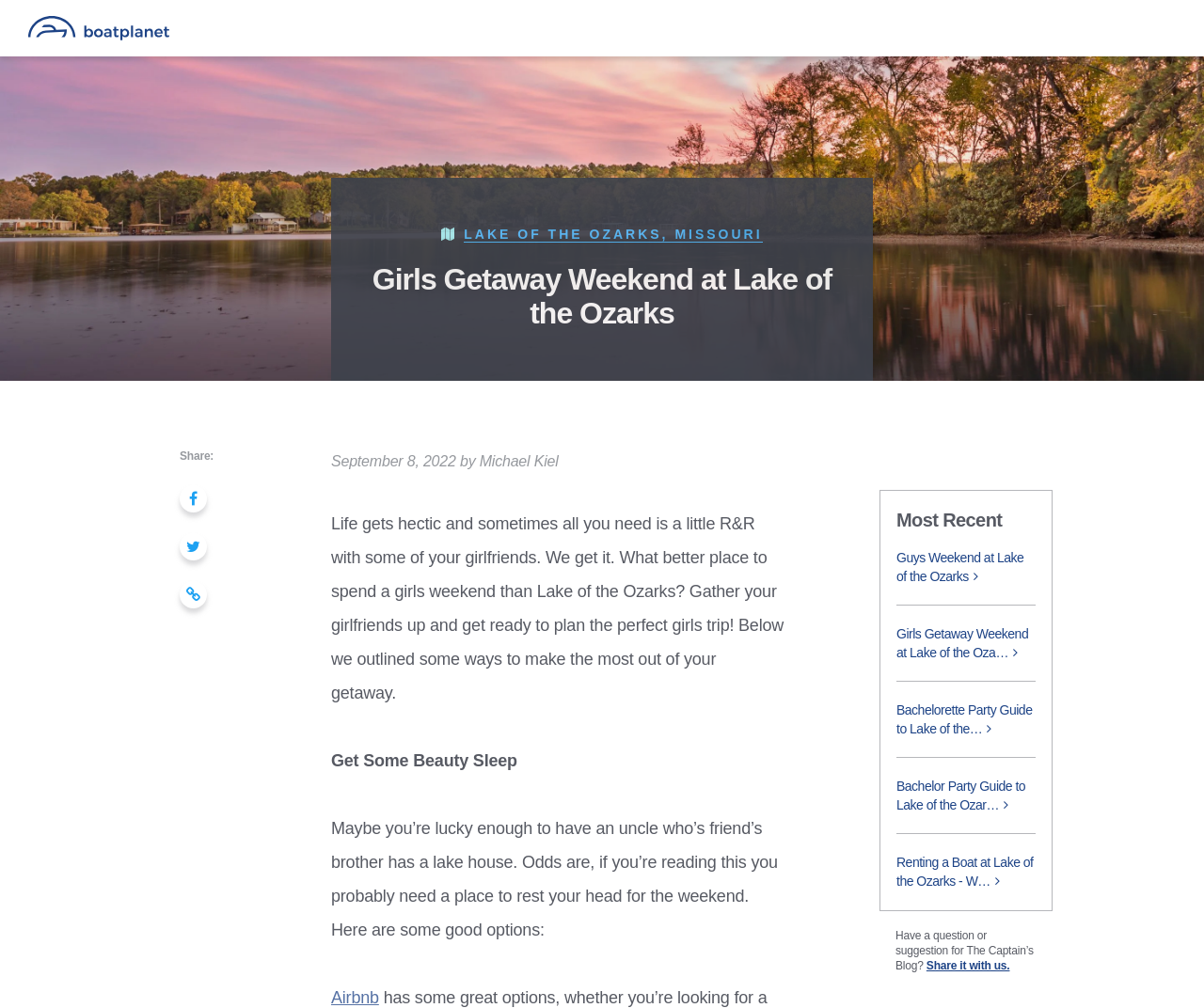What is the author of the blog post?
Answer the question in a detailed and comprehensive manner.

I found the answer by looking at the static text element which says 'September 8, 2022 by Michael Kiel'.